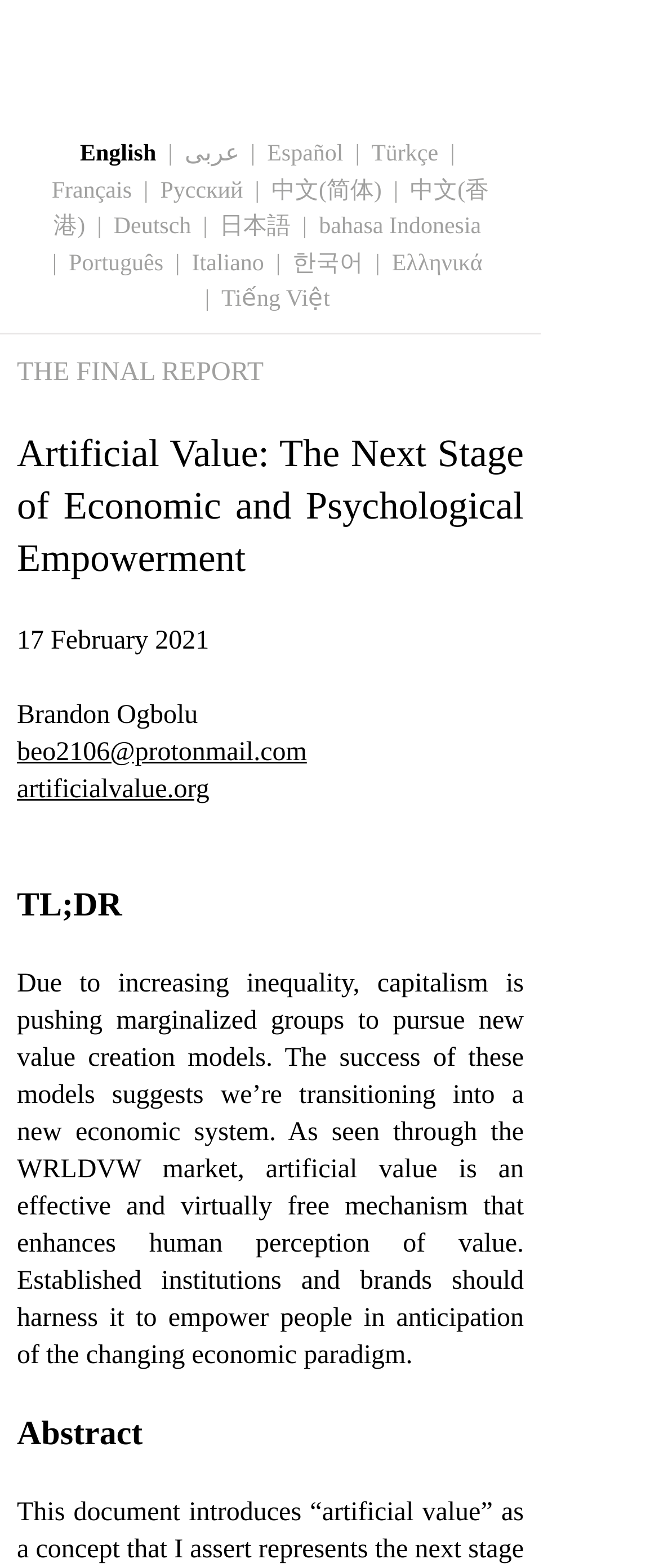Provide the bounding box coordinates of the UI element that matches the description: "Tiếng Việt".

[0.336, 0.184, 0.501, 0.2]